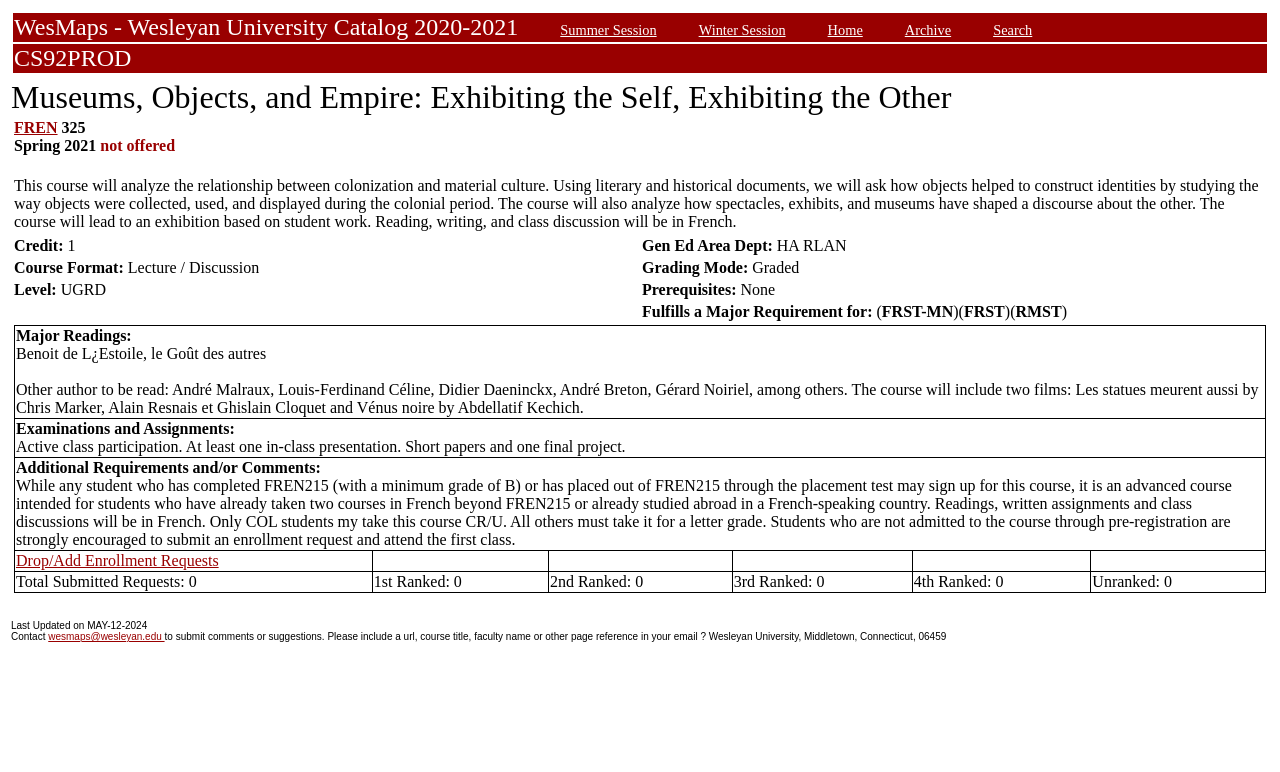Determine the coordinates of the bounding box that should be clicked to complete the instruction: "Click on Summer Session". The coordinates should be represented by four float numbers between 0 and 1: [left, top, right, bottom].

[0.438, 0.028, 0.513, 0.049]